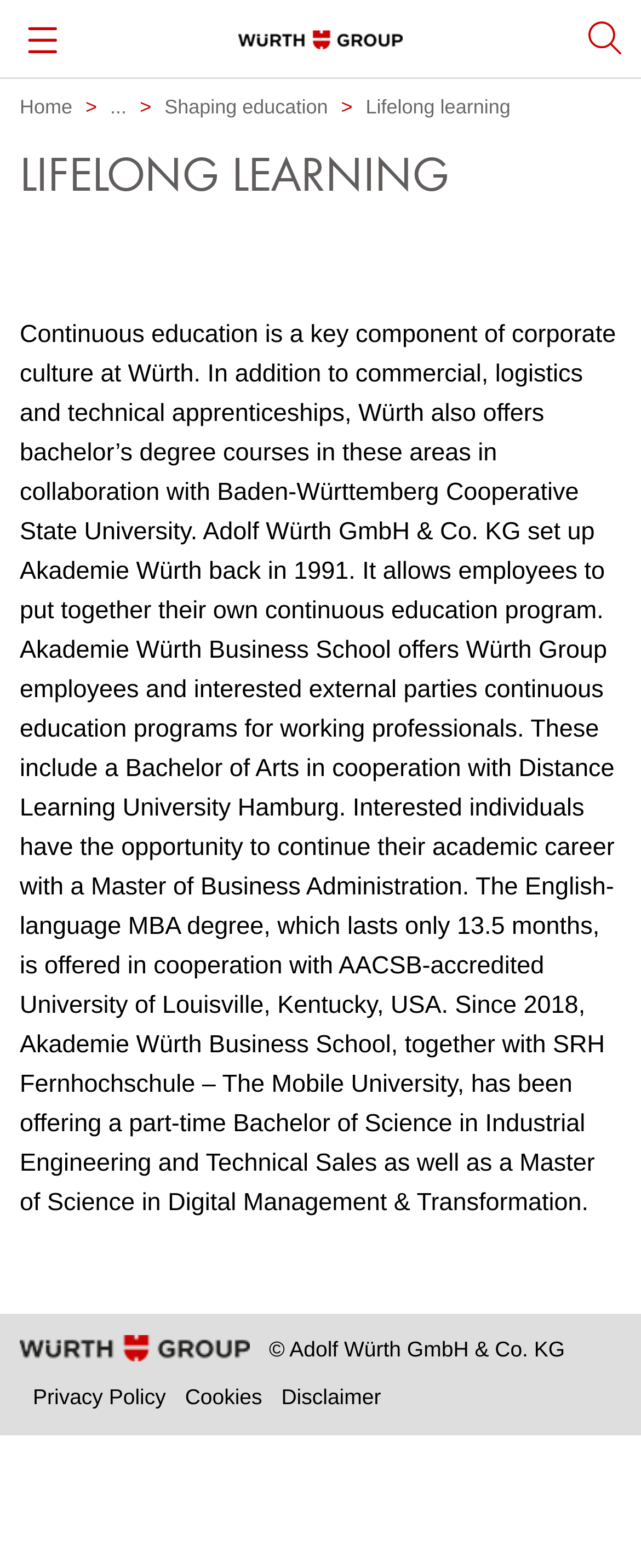Identify the bounding box coordinates of the region that should be clicked to execute the following instruction: "Go to the Central Managing Board page".

[0.0, 0.102, 1.0, 0.153]